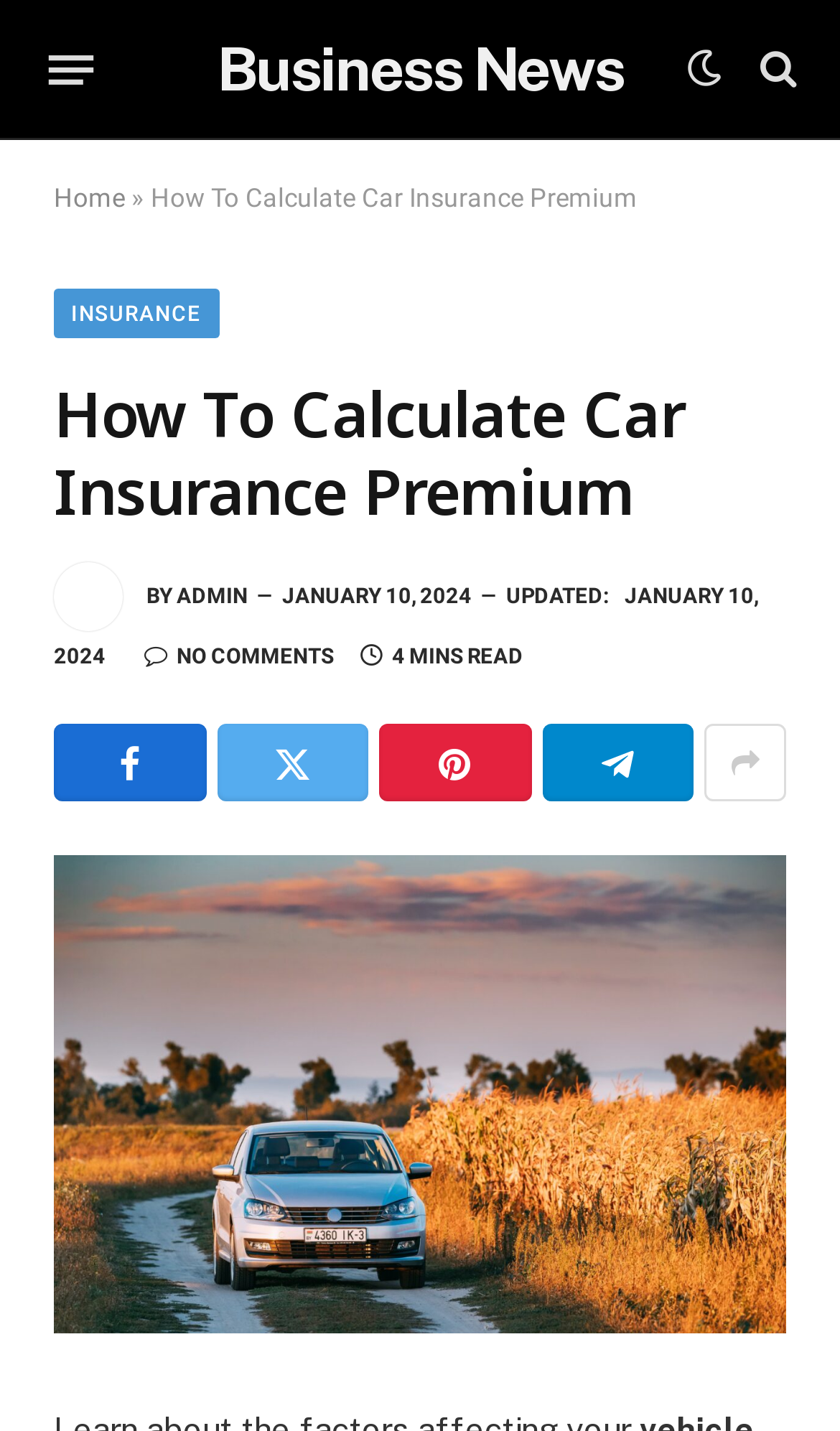Pinpoint the bounding box coordinates of the clickable area needed to execute the instruction: "Click the 'How To Calculate Car Insurance Premium' link". The coordinates should be specified as four float numbers between 0 and 1, i.e., [left, top, right, bottom].

[0.064, 0.598, 0.936, 0.932]